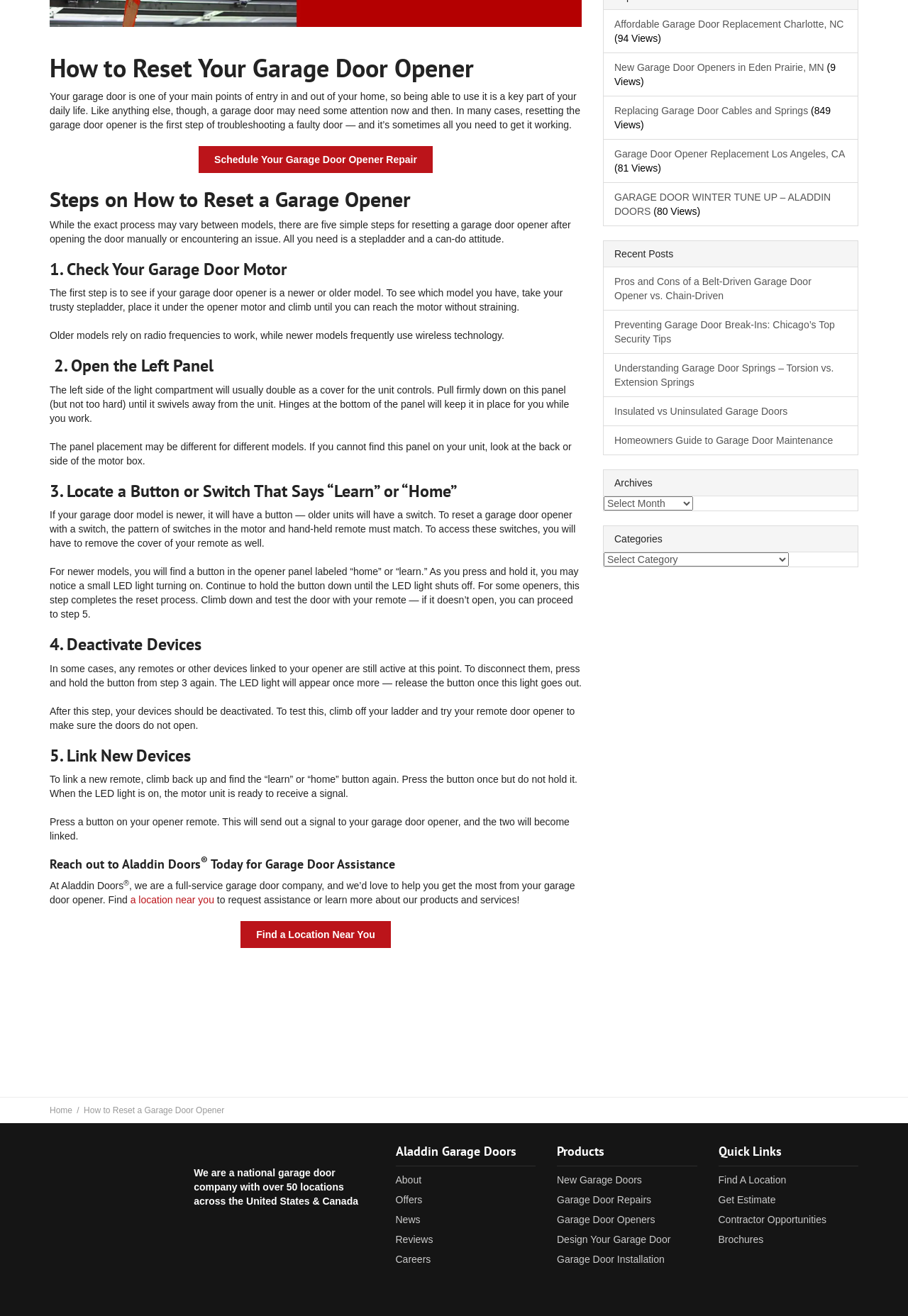Provide the bounding box coordinates for the UI element described in this sentence: "Find a Location Near You". The coordinates should be four float values between 0 and 1, i.e., [left, top, right, bottom].

[0.265, 0.7, 0.43, 0.72]